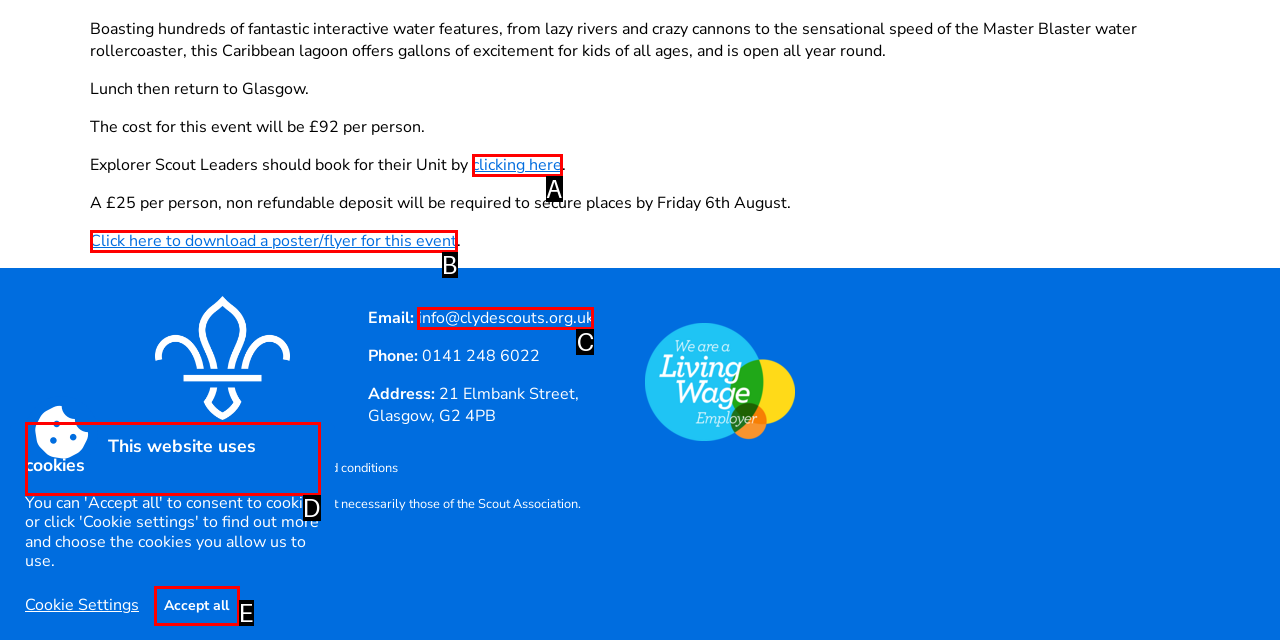Which HTML element among the options matches this description: This website uses cookies? Answer with the letter representing your choice.

D